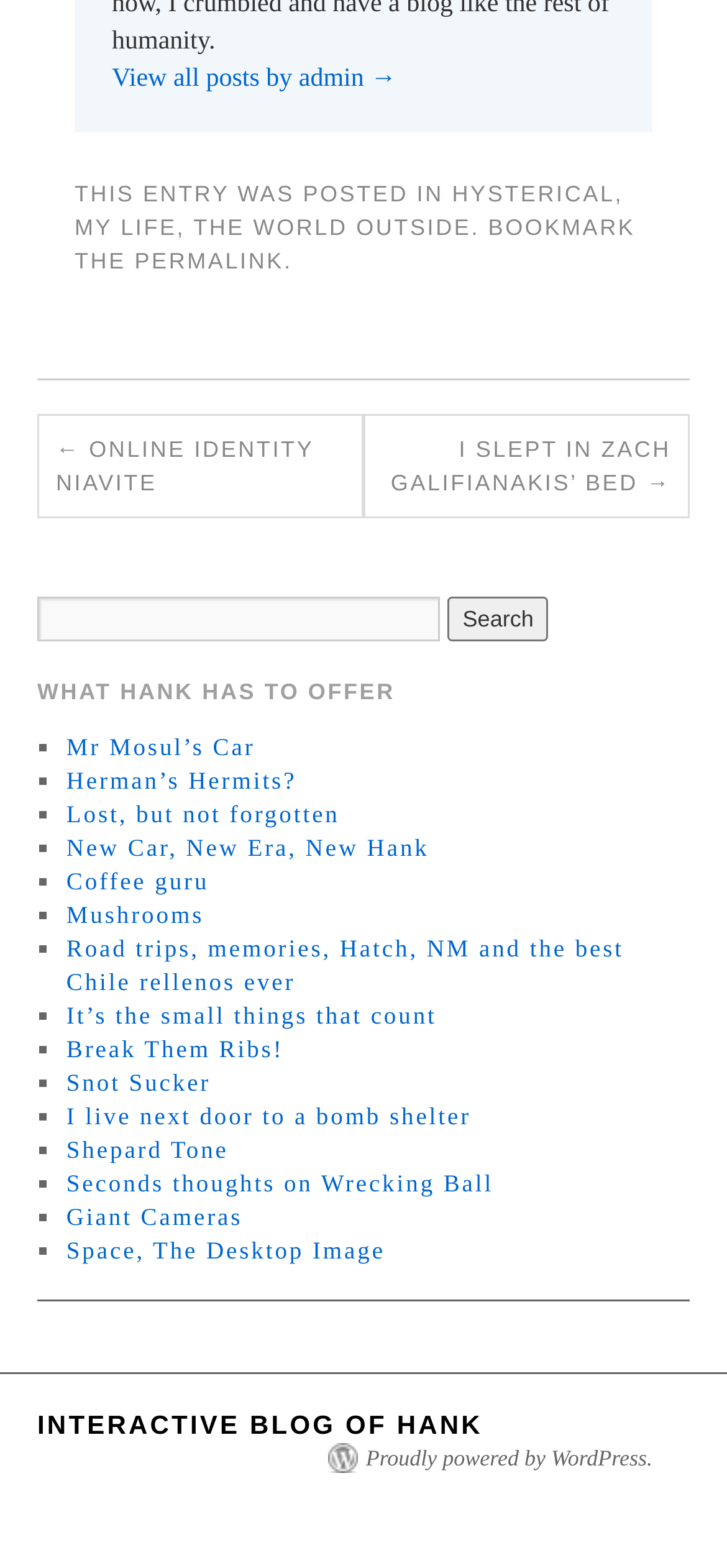Locate and provide the bounding box coordinates for the HTML element that matches this description: "Snot Sucker".

[0.091, 0.682, 0.29, 0.7]